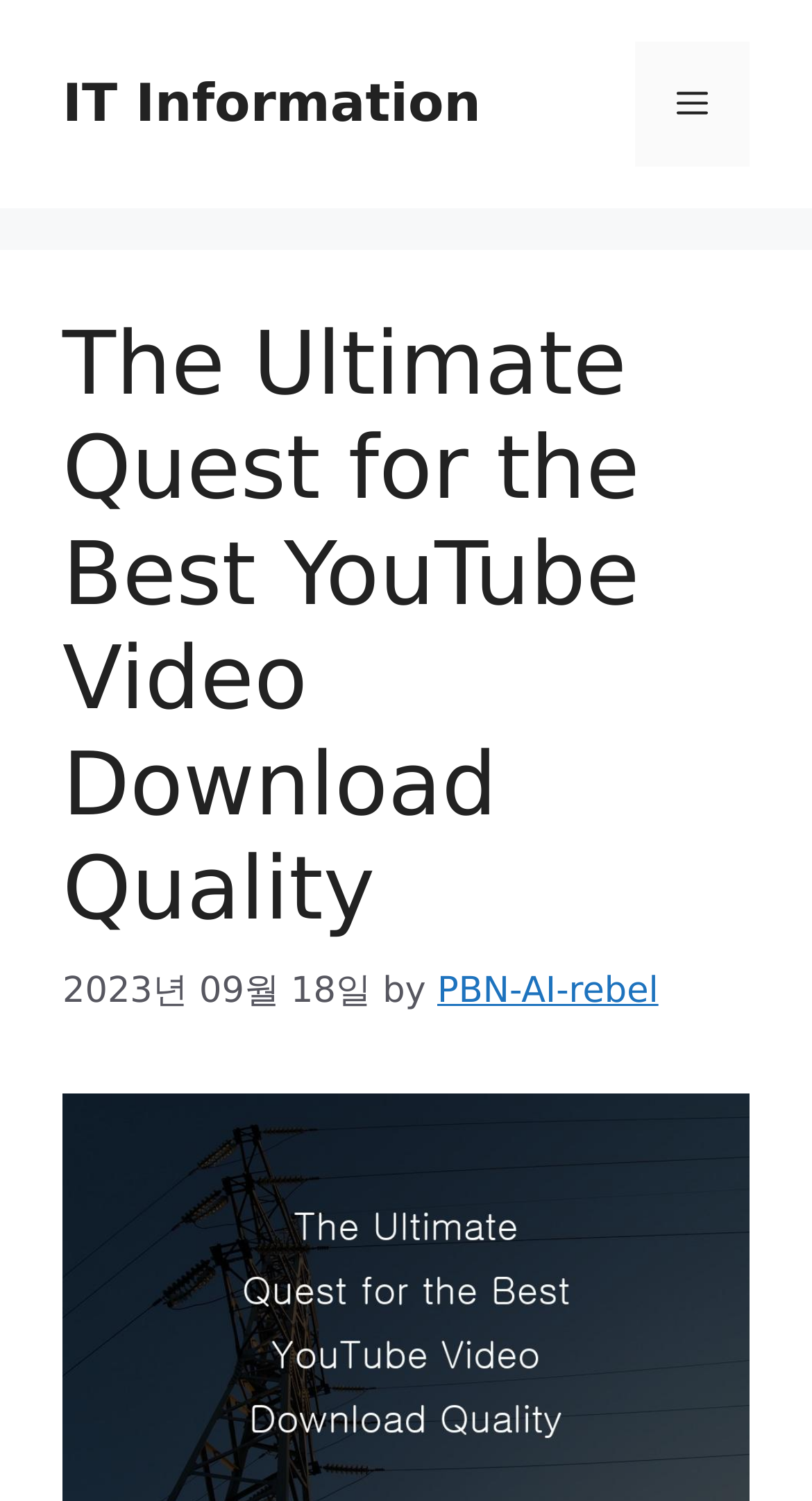Please extract the title of the webpage.

The Ultimate Quest for the Best YouTube Video Download Quality